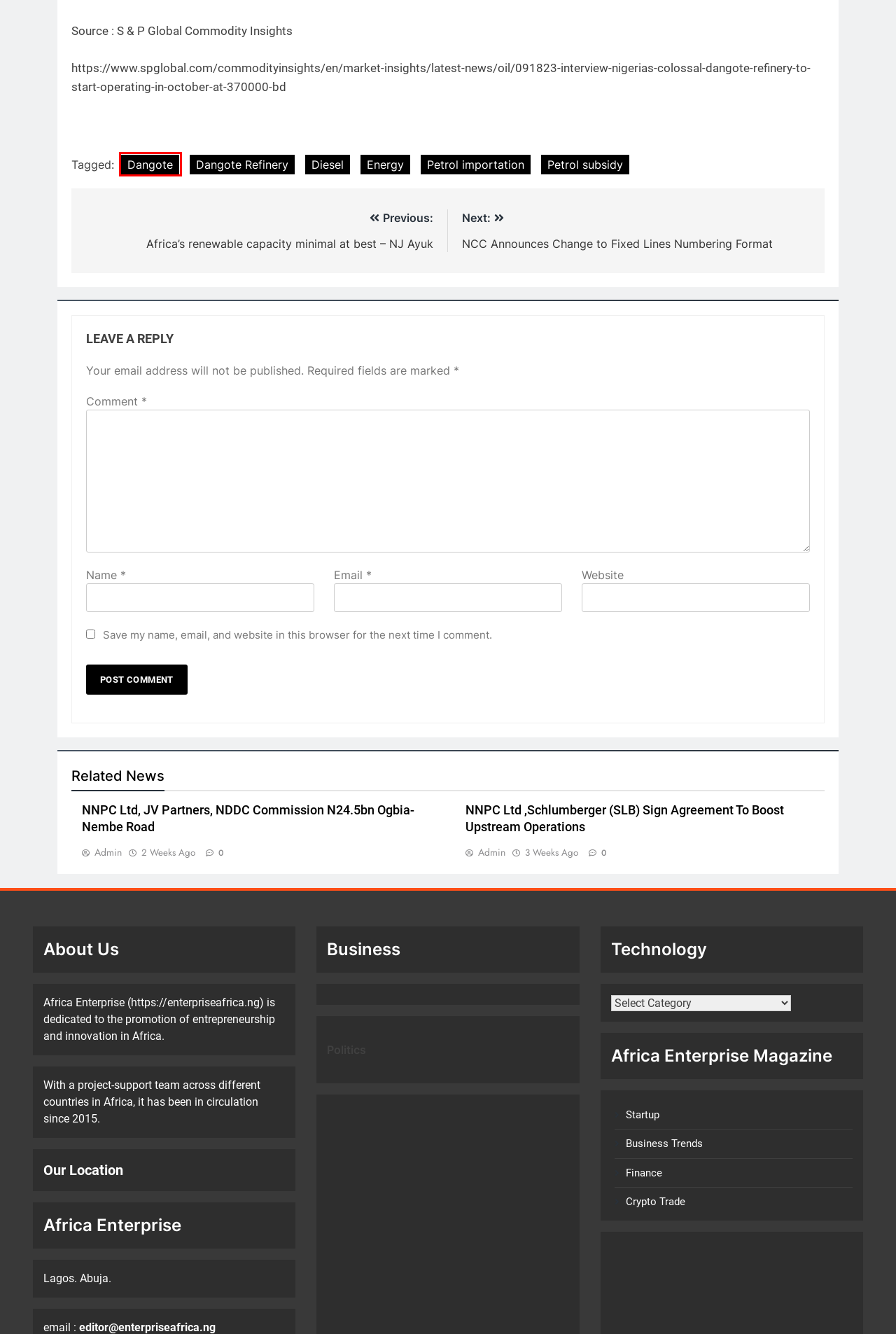A screenshot of a webpage is given, featuring a red bounding box around a UI element. Please choose the webpage description that best aligns with the new webpage after clicking the element in the bounding box. These are the descriptions:
A. Bot Verification
B. Dangote Refinery Archives - Africa Enterprise
C. Dangote Archives - Africa Enterprise
D. NCC Announces Change to Fixed Lines Numbering Format - Africa Enterprise
E. NNPC Ltd, JV Partners, NDDC Commission N24.5bn Ogbia-Nembe Road - Africa Enterprise
F. admin, Author at Africa Enterprise
G. NNPC Ltd ,Schlumberger (SLB) Sign Agreement To Boost Upstream Operations - Africa Enterprise
H. Diesel Archives - Africa Enterprise

C